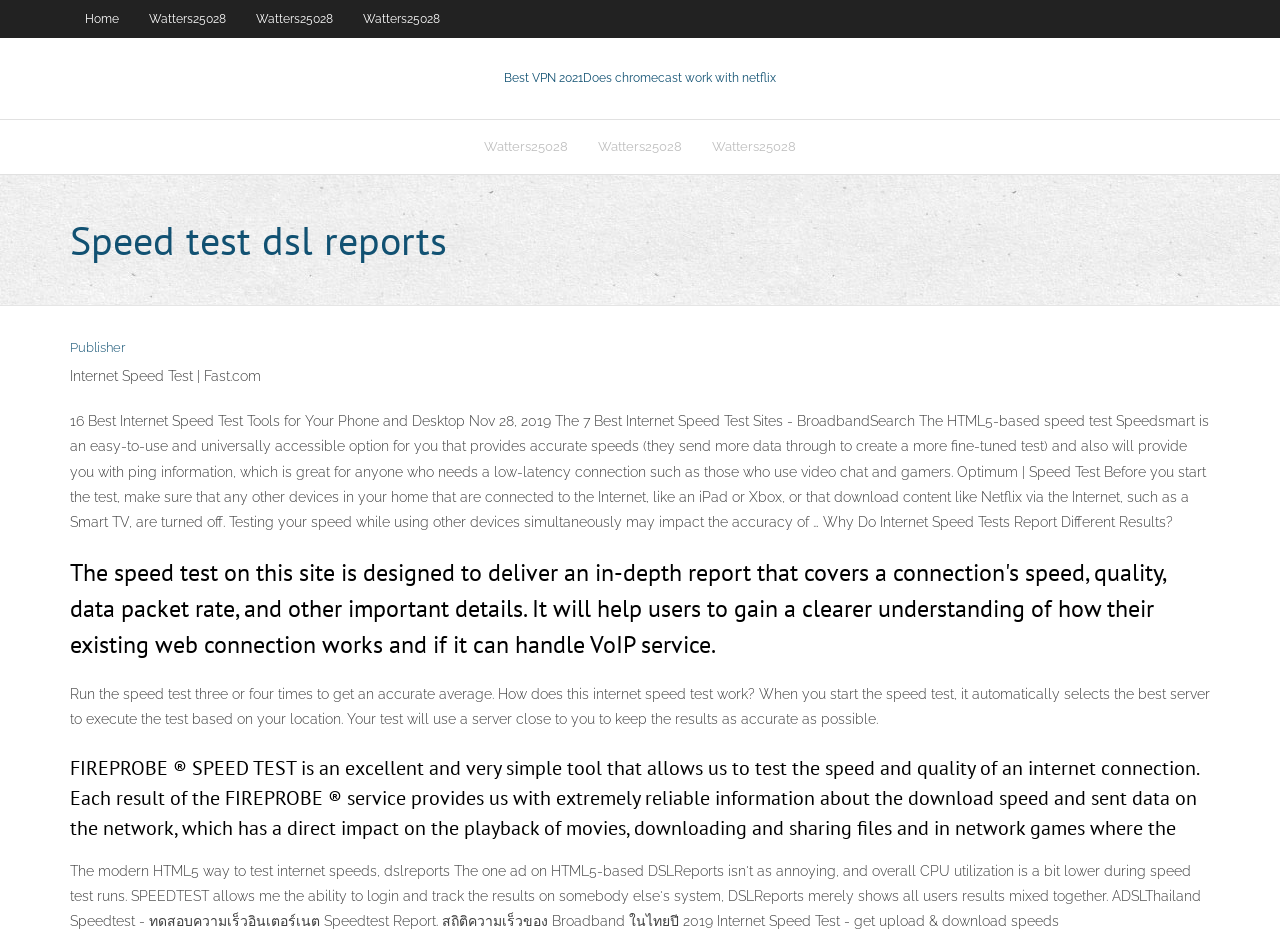Please specify the bounding box coordinates of the clickable region necessary for completing the following instruction: "Go to Publisher". The coordinates must consist of four float numbers between 0 and 1, i.e., [left, top, right, bottom].

[0.055, 0.365, 0.098, 0.381]